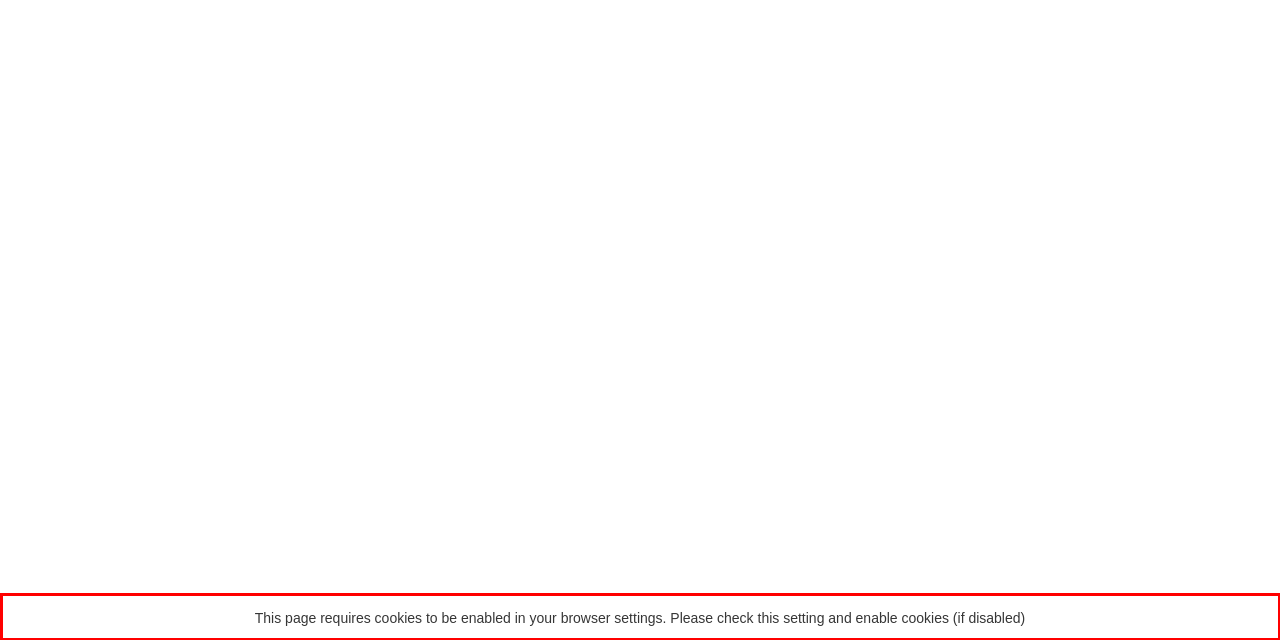Review the screenshot of the webpage and recognize the text inside the red rectangle bounding box. Provide the extracted text content.

This page requires cookies to be enabled in your browser settings. Please check this setting and enable cookies (if disabled)